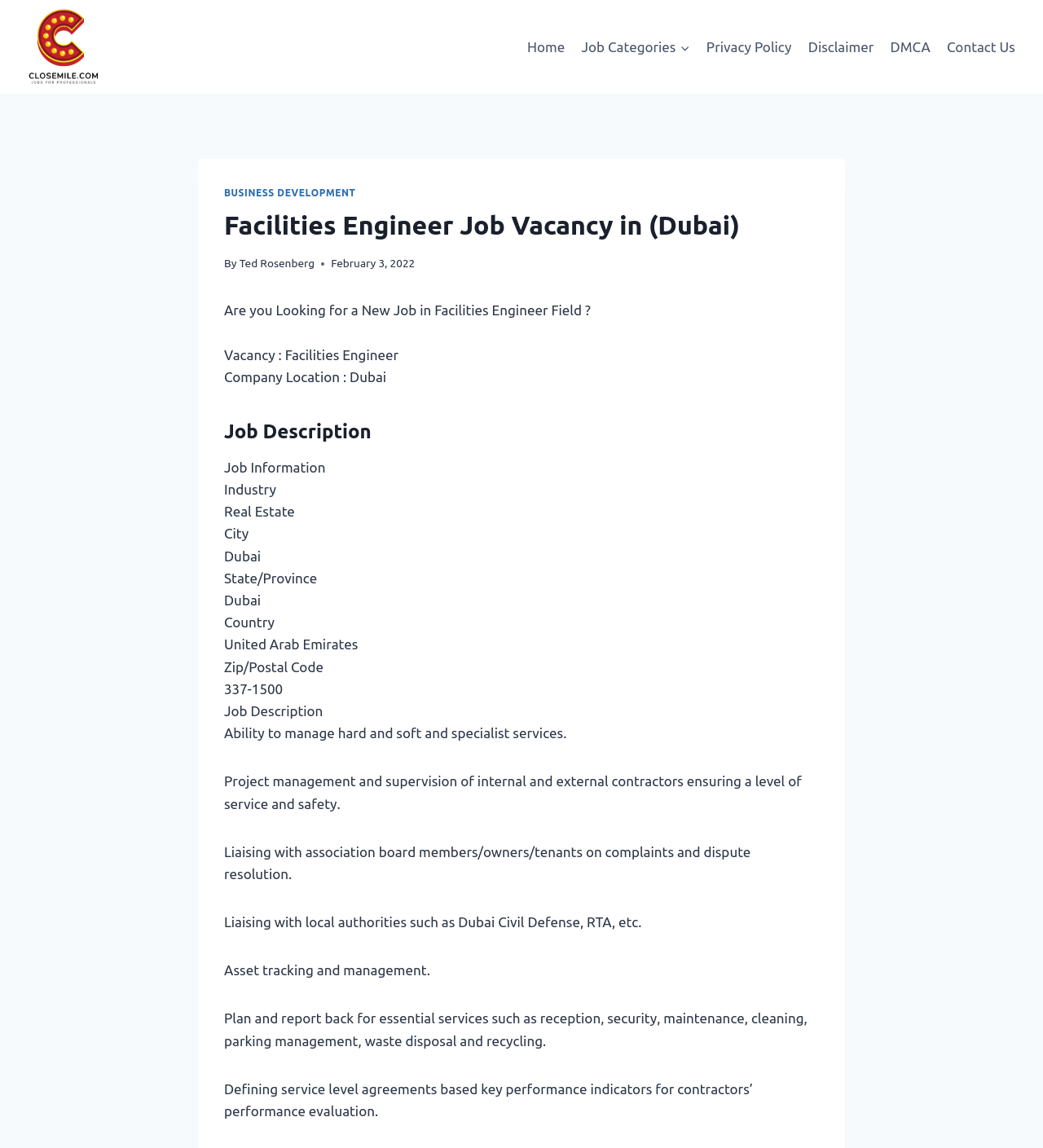Can you find the bounding box coordinates for the element that needs to be clicked to execute this instruction: "Click on the Job Categories link"? The coordinates should be given as four float numbers between 0 and 1, i.e., [left, top, right, bottom].

[0.55, 0.024, 0.669, 0.058]